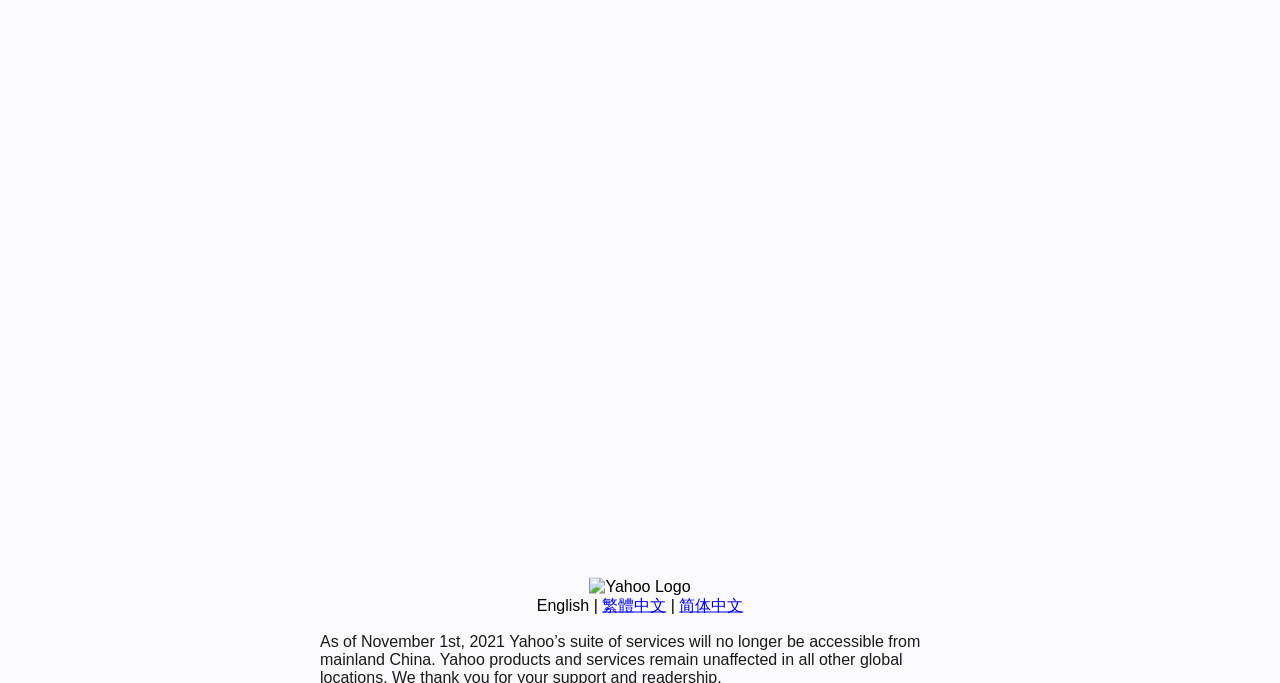Locate the bounding box of the UI element described in the following text: "繁體中文".

[0.47, 0.873, 0.52, 0.898]